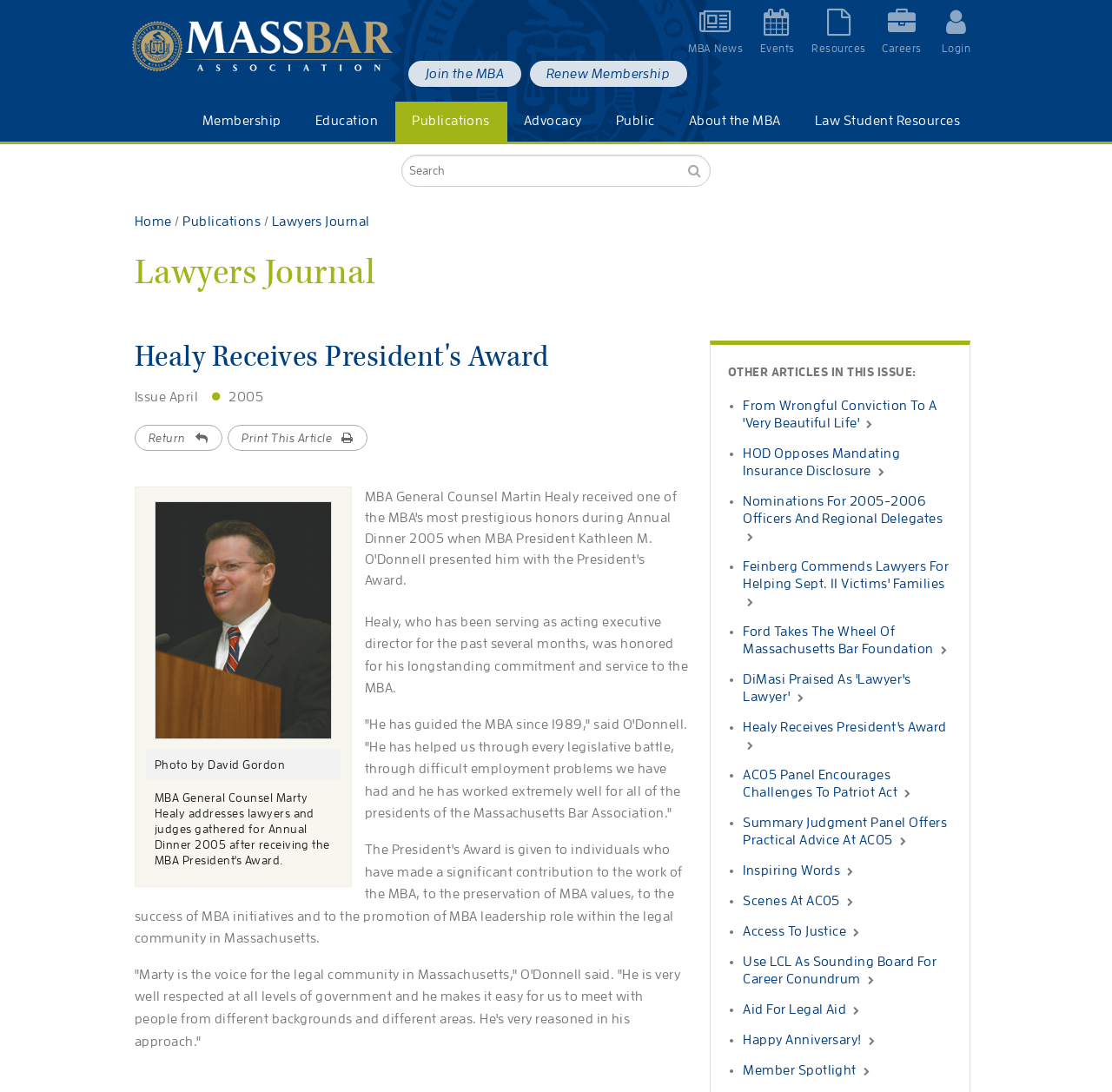Please identify the bounding box coordinates of the clickable area that will allow you to execute the instruction: "Click on MBA News".

[0.619, 0.0, 0.683, 0.06]